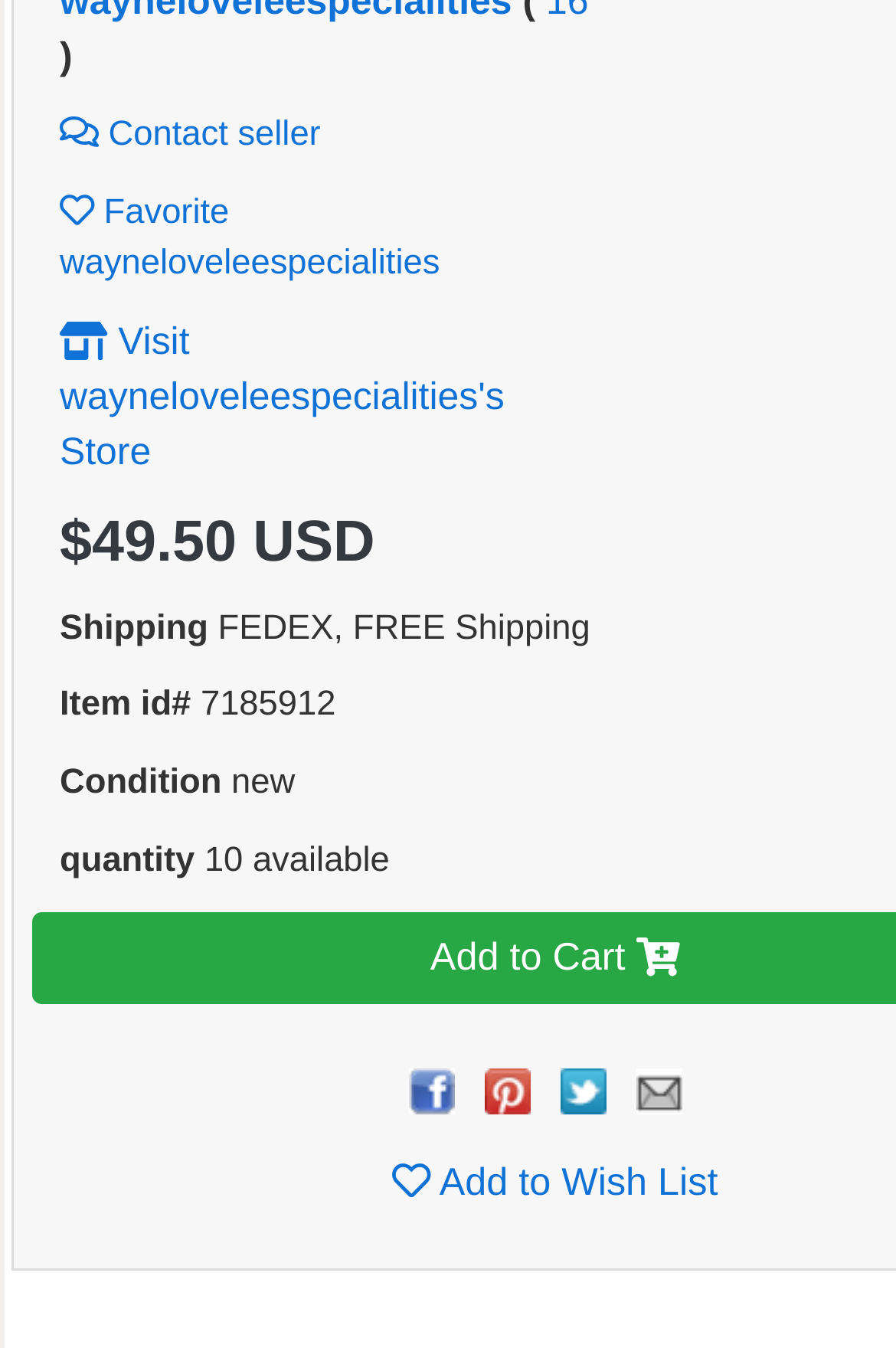Locate the bounding box coordinates of the clickable region to complete the following instruction: "View product details."

[0.067, 0.143, 0.491, 0.209]